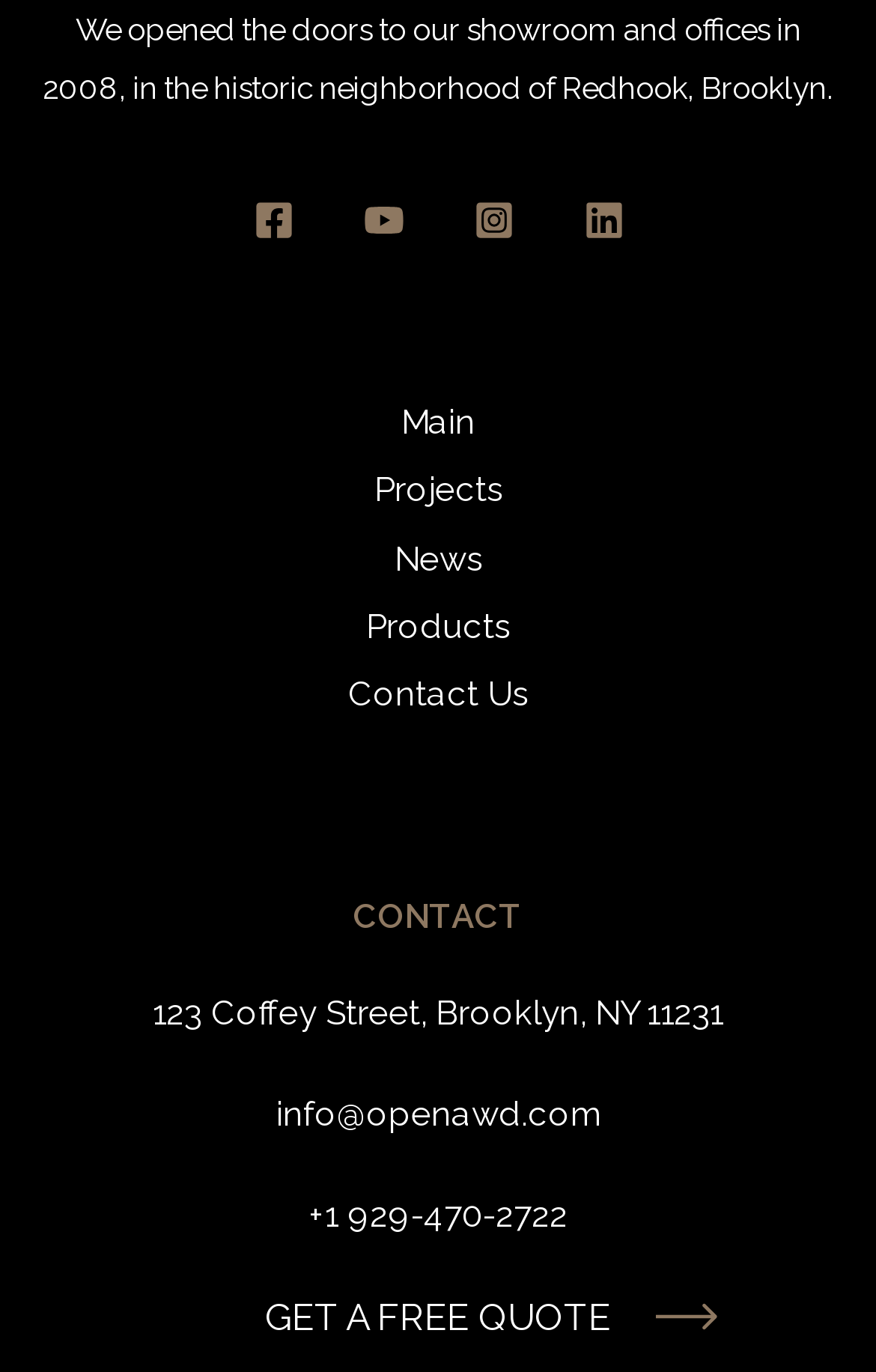What is the email address to contact?
Please provide a comprehensive answer to the question based on the webpage screenshot.

The email address can be found in the link element with the text 'info@openawd.com' inside the 'Footer Widget 1' complementary element.